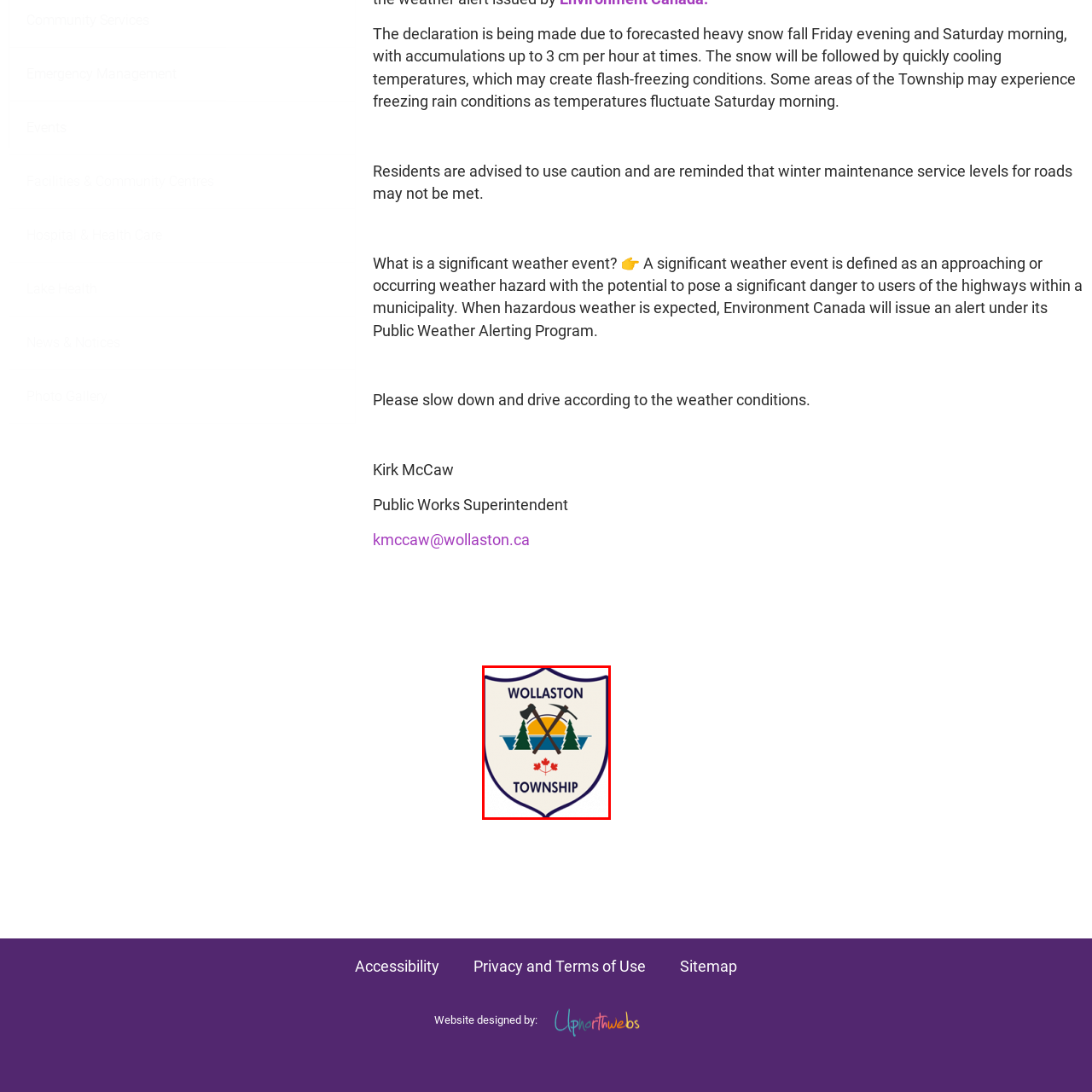Please scrutinize the image marked by the red boundary and answer the question that follows with a detailed explanation, using the image as evidence: 
What colors are used in the sunset?

The vibrant sunset in the logo is depicted in shades of yellow and orange, which are warm and inviting colors that evoke a sense of natural beauty and serenity.